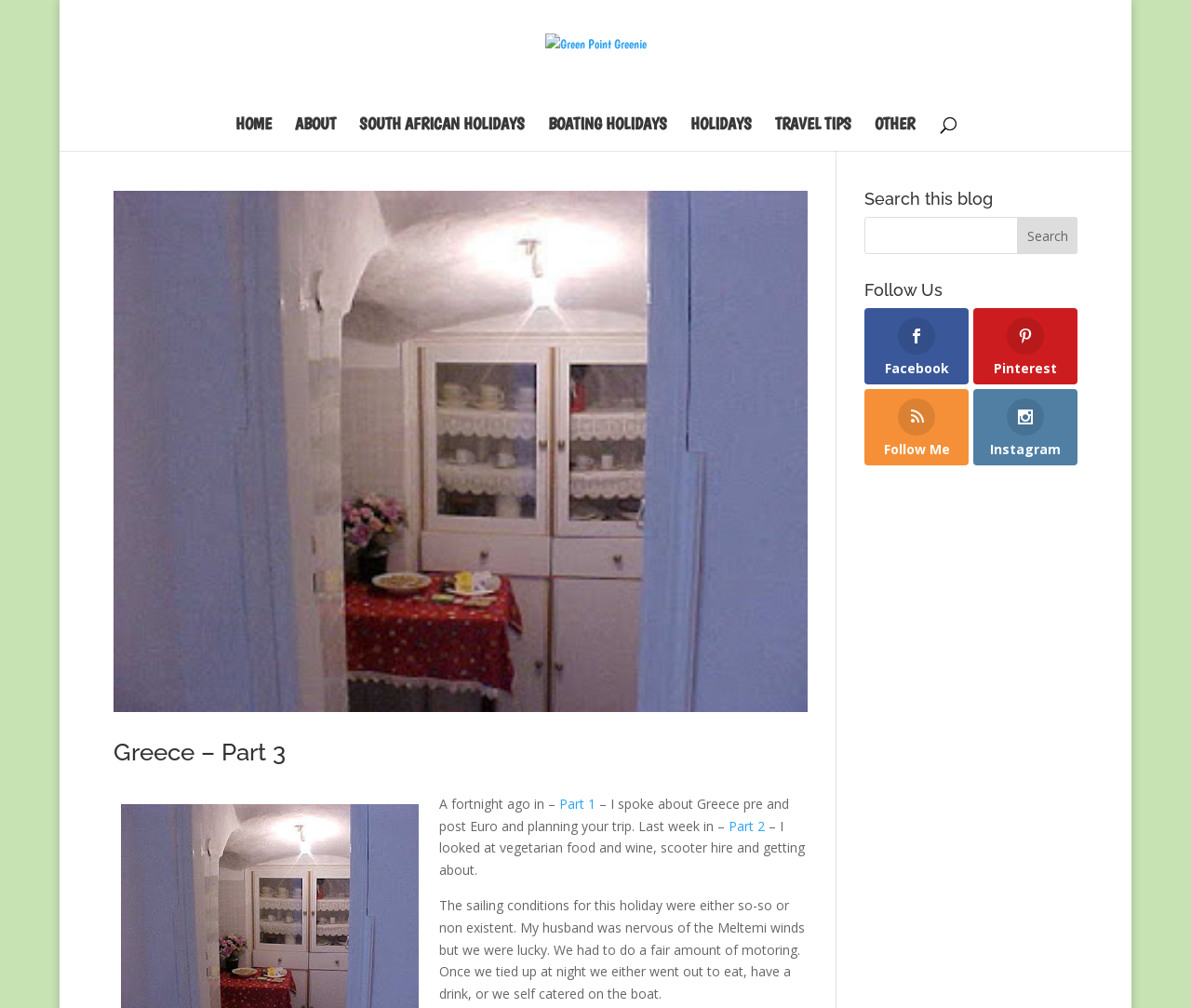Generate a thorough caption detailing the webpage content.

The webpage is titled "Ios Archives - Green Point Greenie" and features a prominent link and image with the same title at the top, taking up about a quarter of the screen width. 

Below this, there is a navigation menu with six links: "HOME", "ABOUT", "SOUTH AFRICAN HOLIDAYS", "BOATING HOLIDAYS", "HOLIDAYS", and "TRAVEL TIPS", arranged horizontally across the page. 

The main content of the page is a blog post titled "Greece – Part 3", which is accompanied by an image and a heading. The post discusses the author's experience traveling in Greece, including planning their trip, trying vegetarian food and wine, and dealing with sailing conditions. 

There are also links to previous parts of the series, "Part 1" and "Part 2", within the text. The post is followed by a section with a heading "Search this blog", which contains a search bar and a "Search" button. 

On the right side of the page, there is a section with a heading "Follow Us", which contains links to the blog's social media profiles on Facebook, Pinterest, and Instagram, represented by their respective icons.